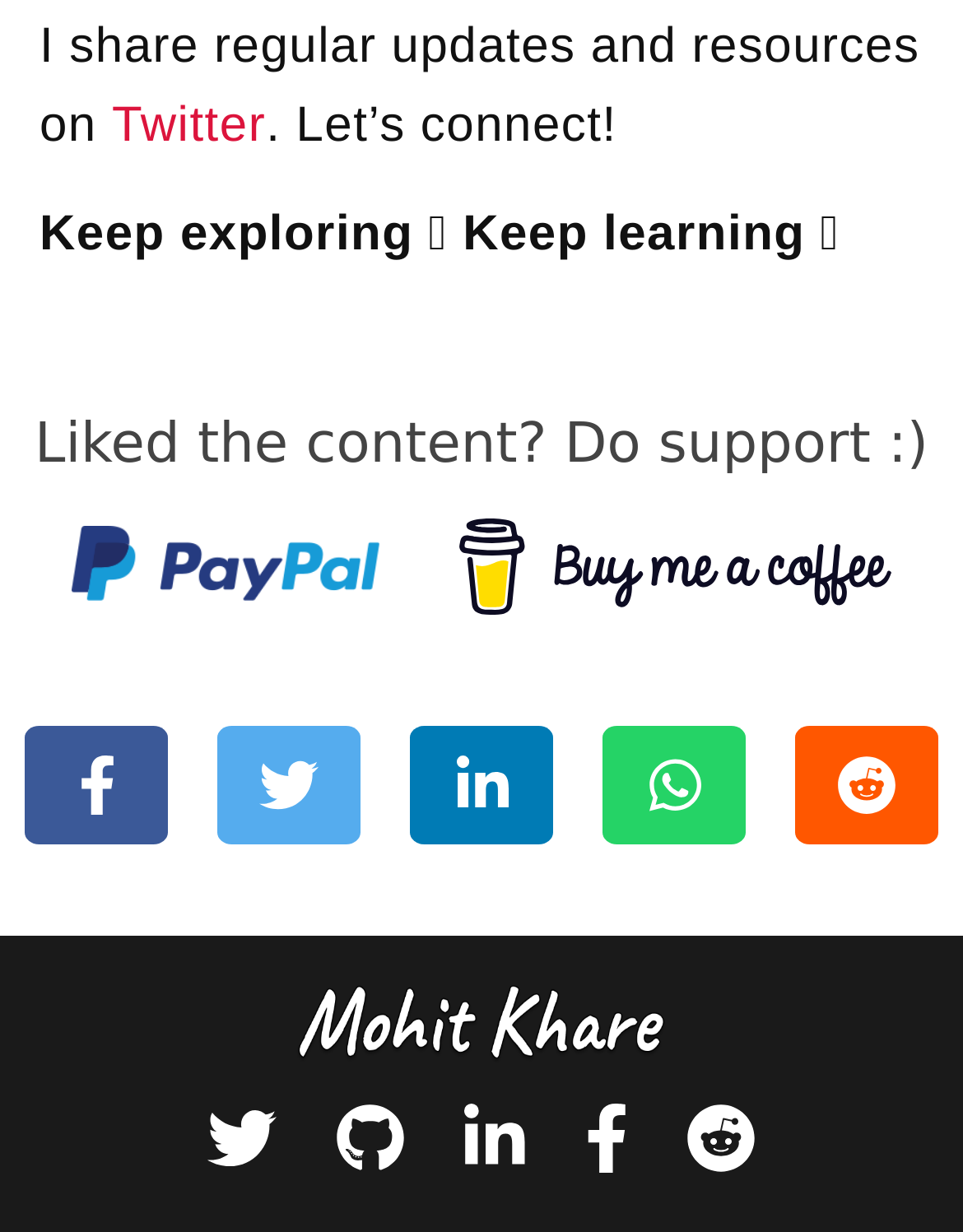Locate the UI element that matches the description 1062514 in the webpage screenshot. Return the bounding box coordinates in the format (top-left x, top-left y, bottom-right x, bottom-right y), with values ranging from 0 to 1.

None